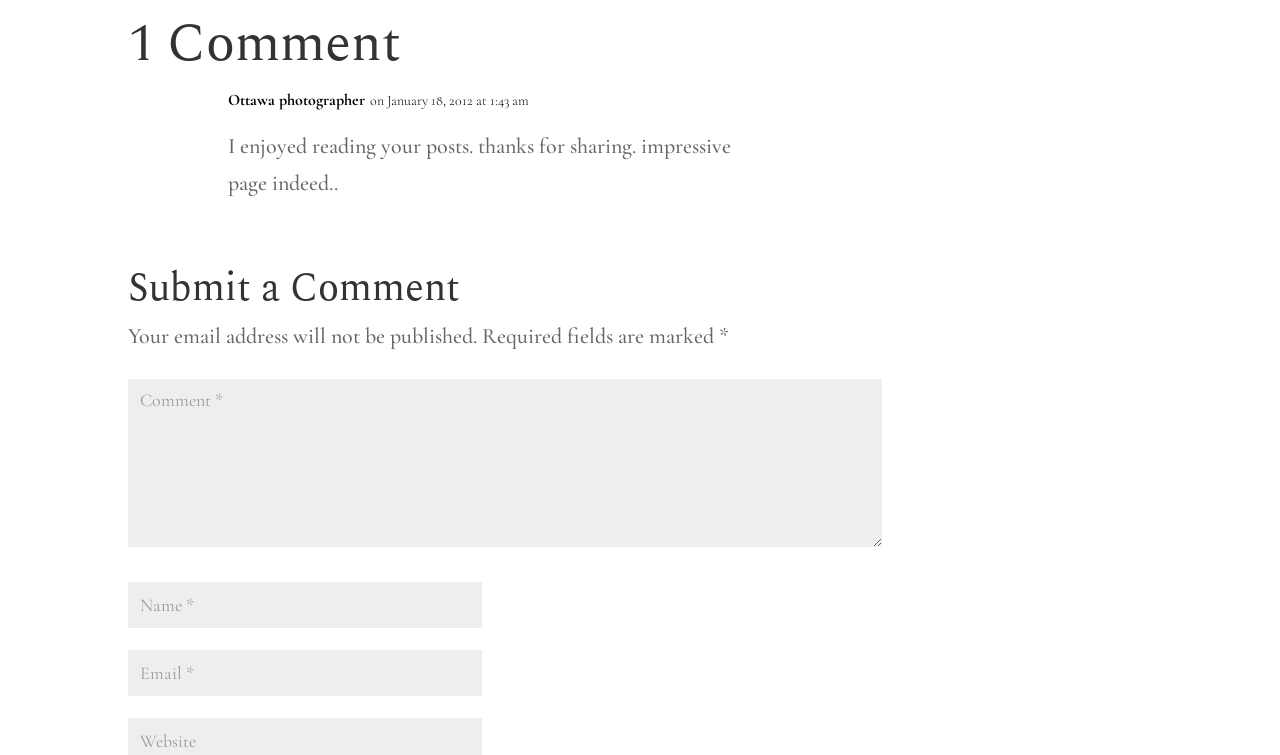What is the format of the date in the comment?
Provide a well-explained and detailed answer to the question.

The comment section shows the date and time of the comment as 'January 18, 2012 at 1:43 am', indicating that the format of the date is Month Day, Year at Time.